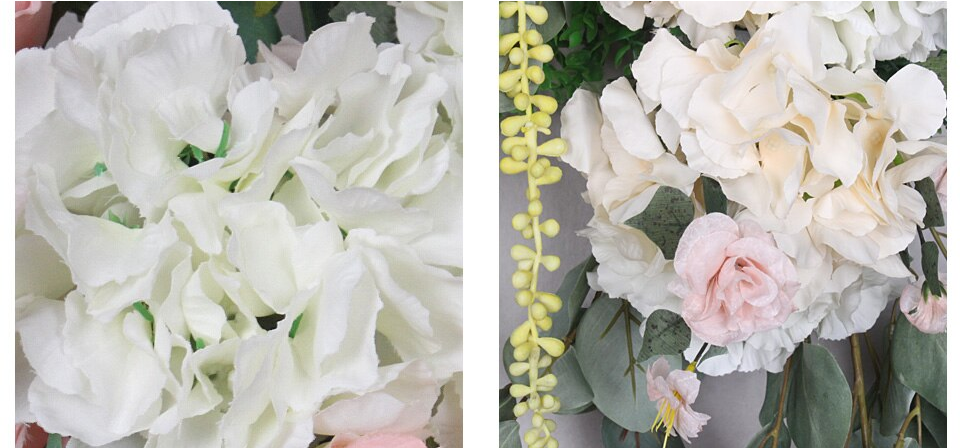What is the purpose of this floral arrangement?
Using the image, provide a concise answer in one word or a short phrase.

Get well messages or celebrations